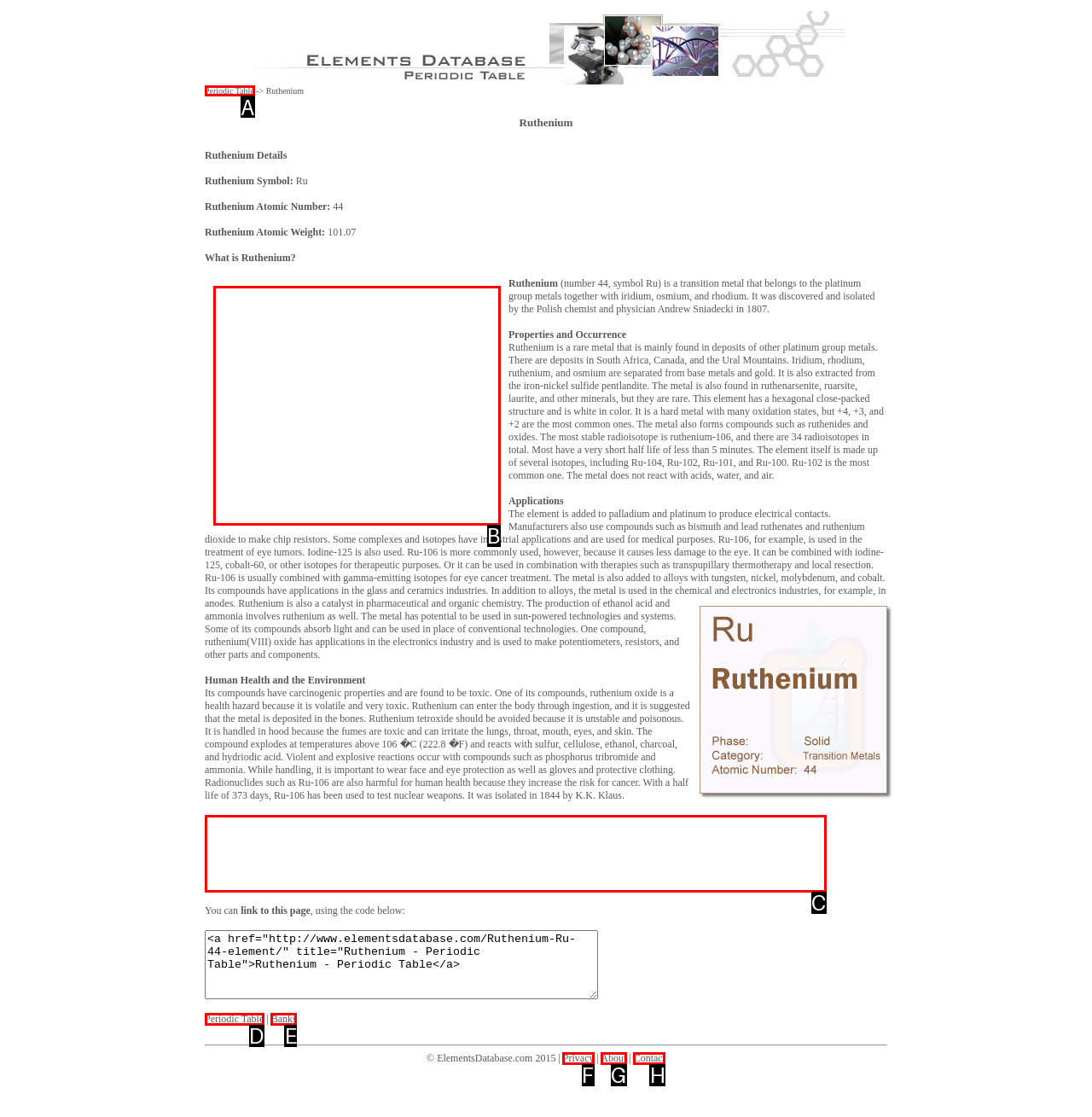Decide which UI element to click to accomplish the task: Click on the 'Periodic Table' link
Respond with the corresponding option letter.

A